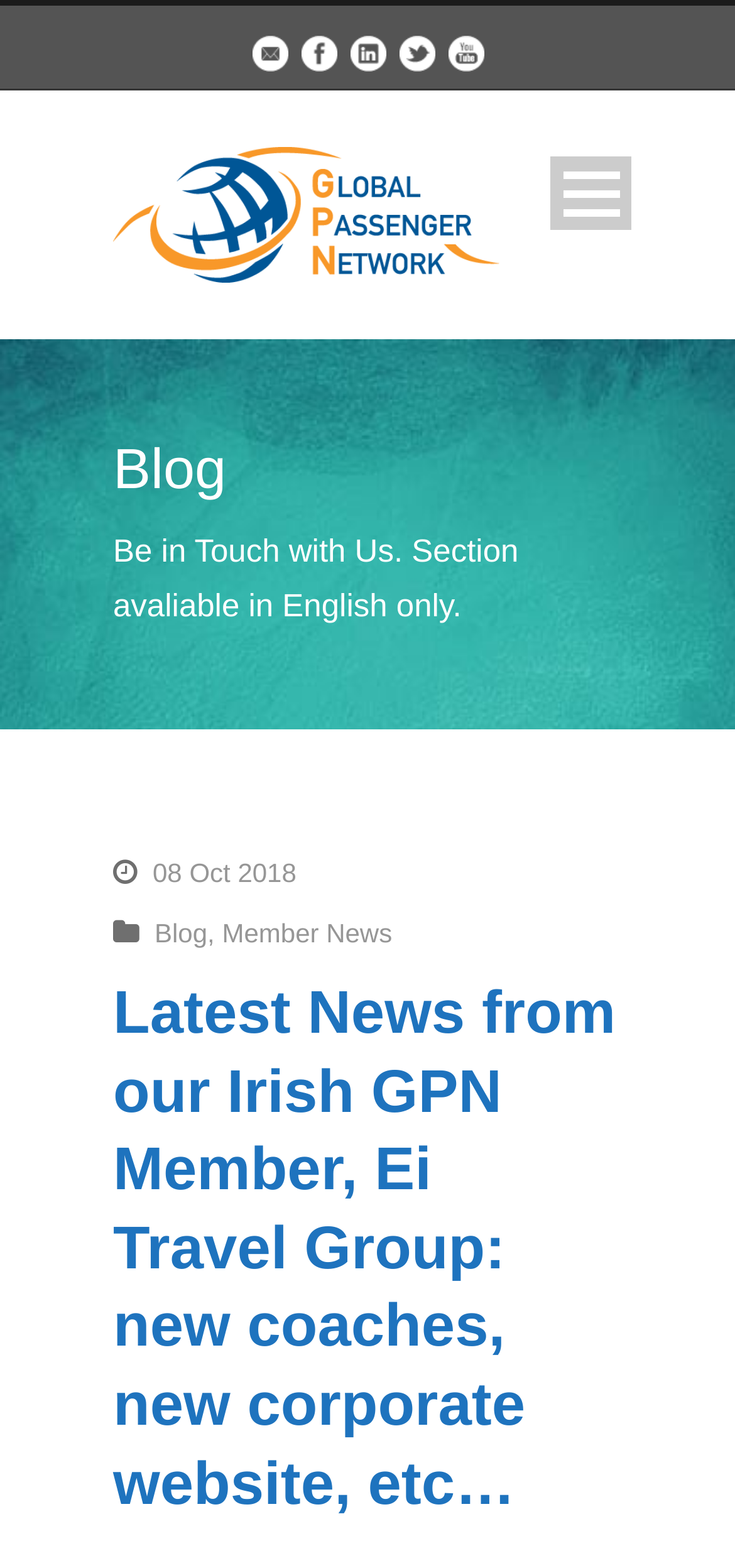Indicate the bounding box coordinates of the clickable region to achieve the following instruction: "Go to the home page."

[0.154, 0.217, 0.846, 0.277]